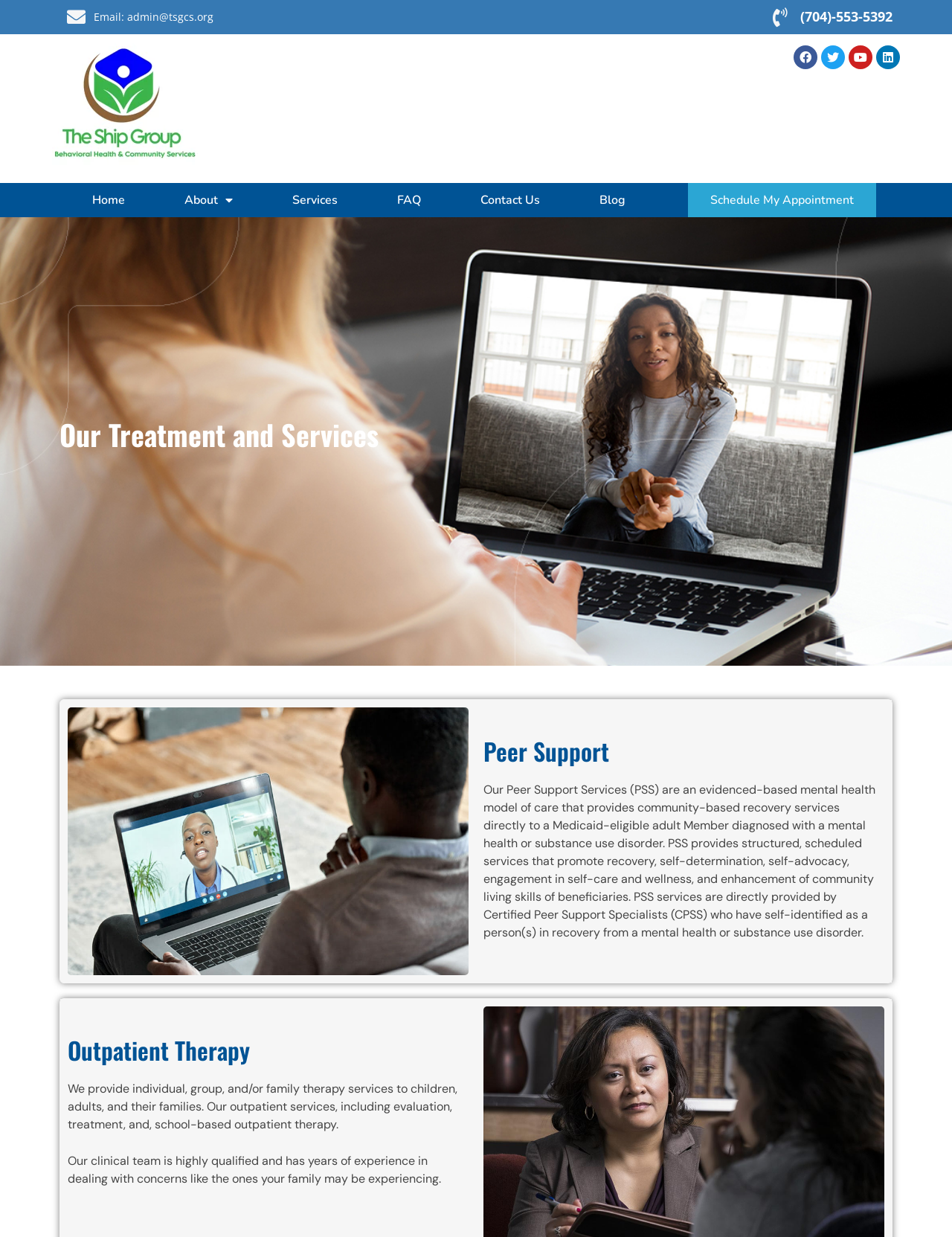What is the purpose of the Peer Support Services (PSS)?
Based on the visual content, answer with a single word or a brief phrase.

To promote recovery and self-determination